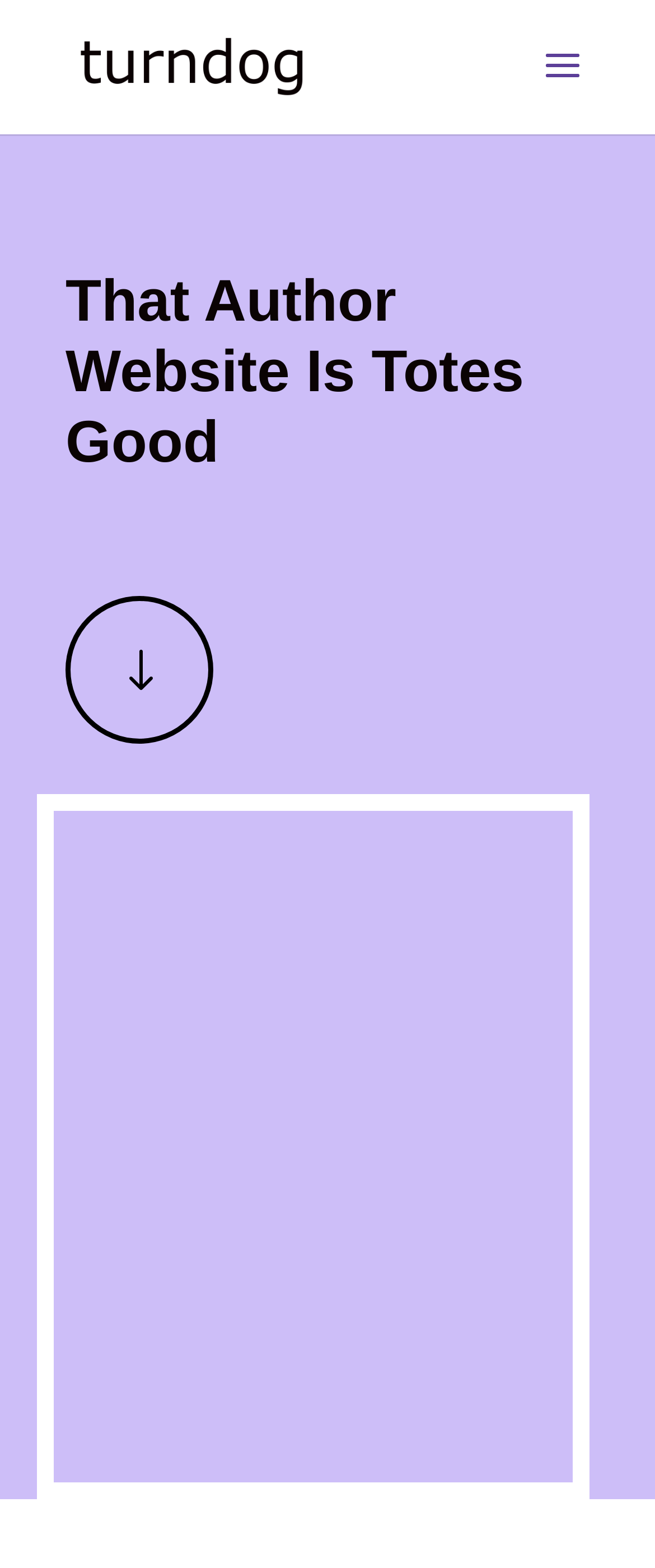What is the main title displayed on this webpage?

That Author Website Is Totes Good